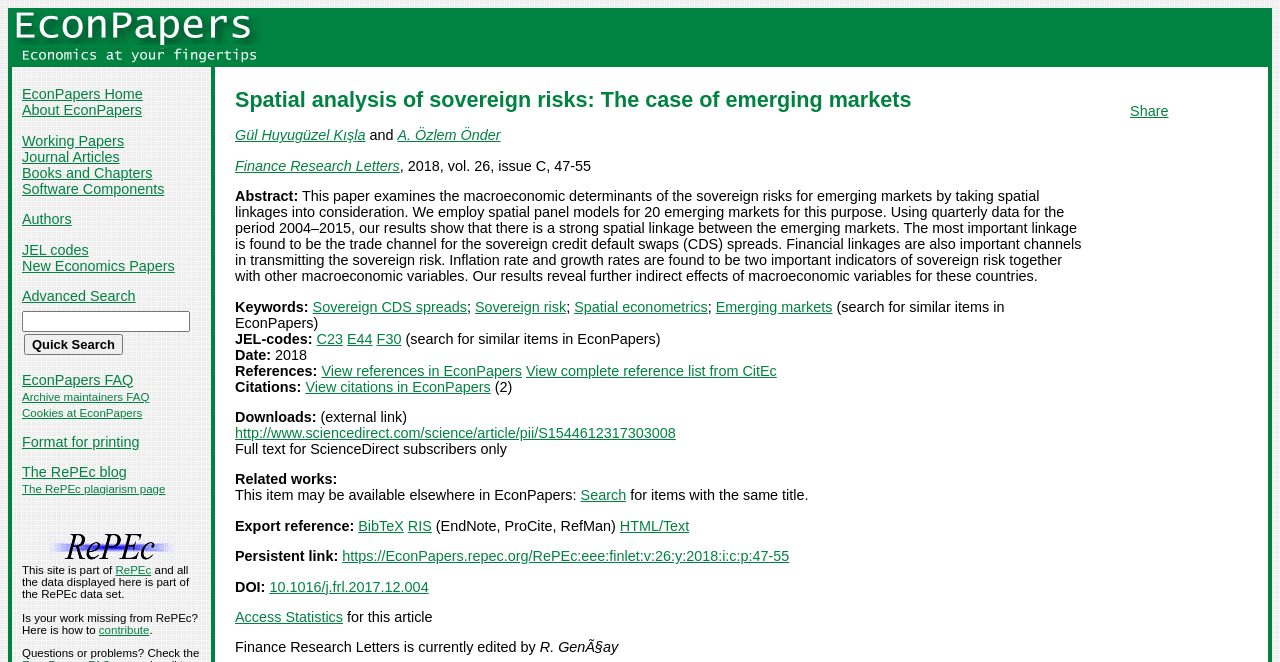Identify the bounding box coordinates for the UI element described as: "About EconPapers". The coordinates should be provided as four floats between 0 and 1: [left, top, right, bottom].

[0.017, 0.155, 0.111, 0.179]